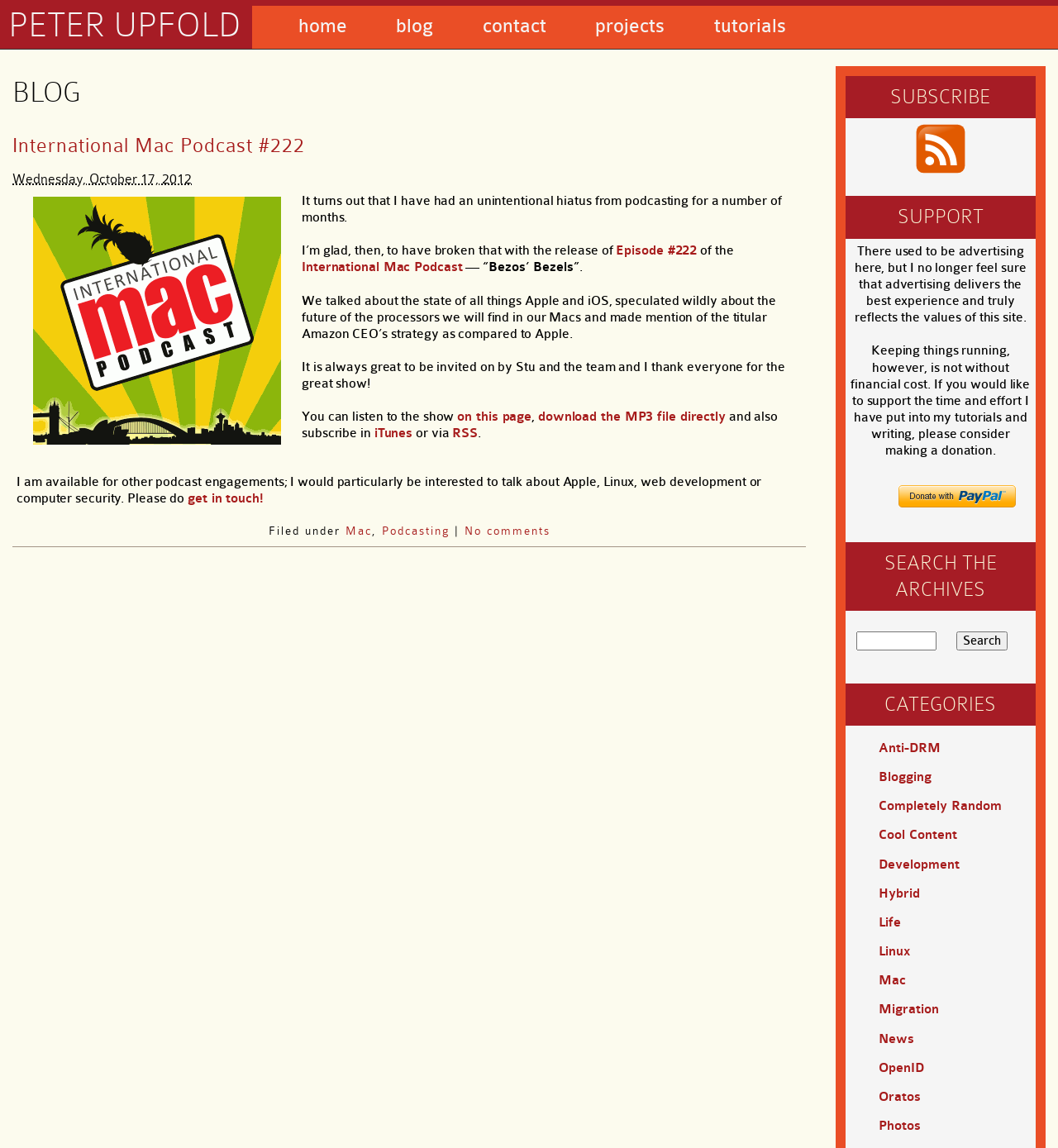Extract the bounding box of the UI element described as: "on this page".

[0.432, 0.357, 0.502, 0.37]